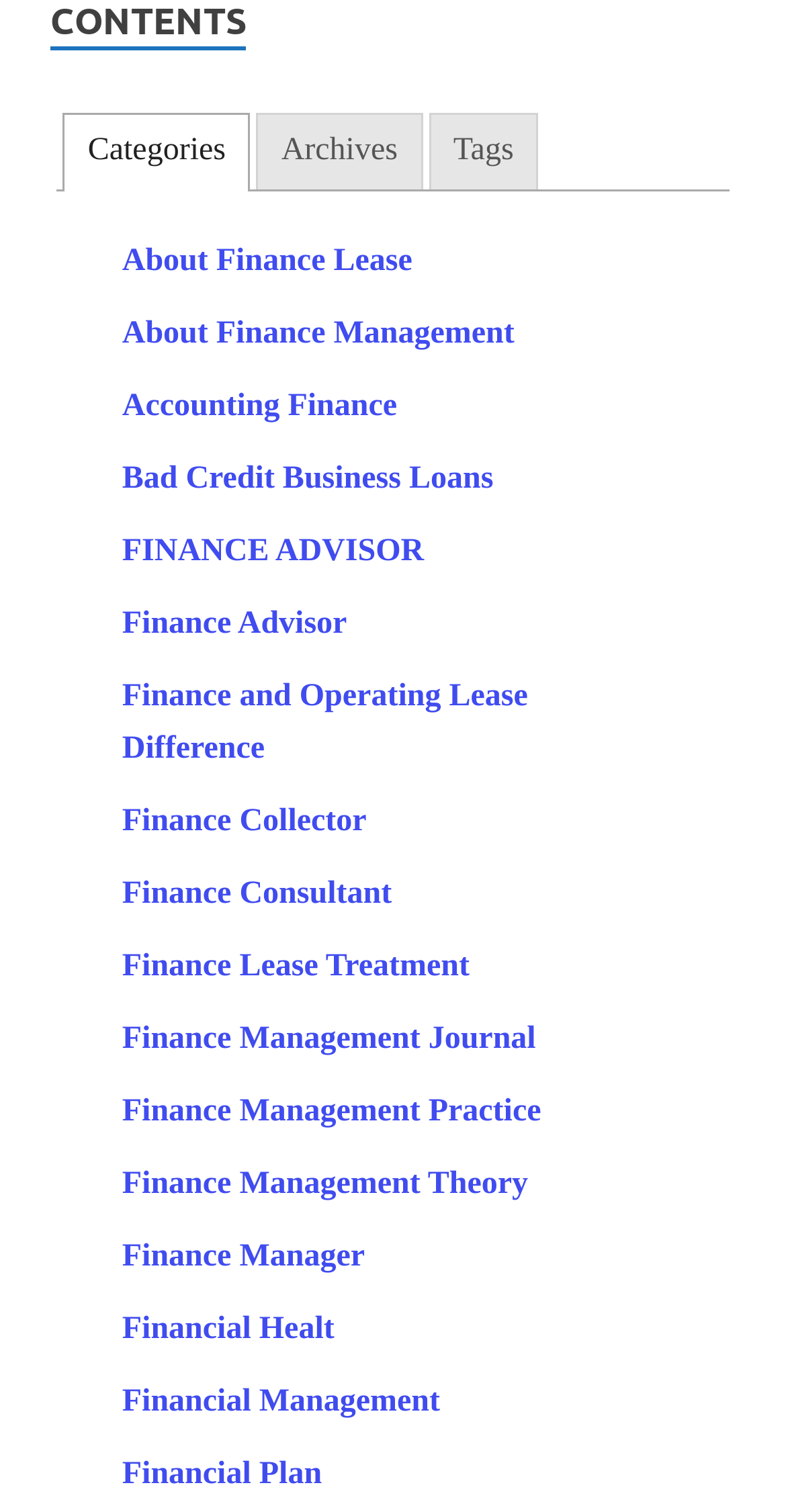What is the first link under the 'Categories' tab?
Give a comprehensive and detailed explanation for the question.

I looked at the link elements under the 'Categories' tab and found that the first link is 'About Finance Lease'.